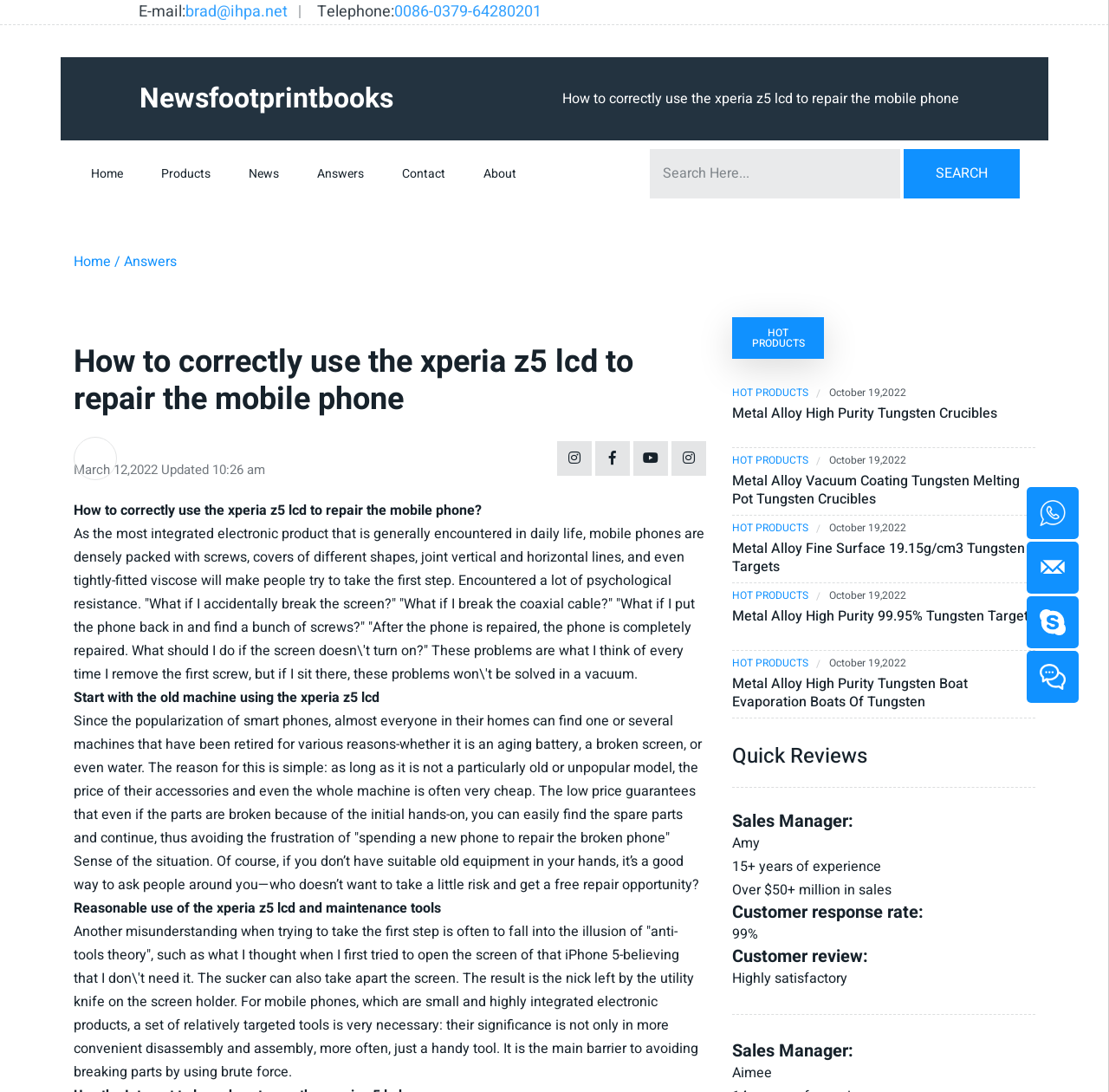What is the significance of using targeted tools for mobile phone repair?
Using the image, answer in one word or phrase.

To avoid breaking parts